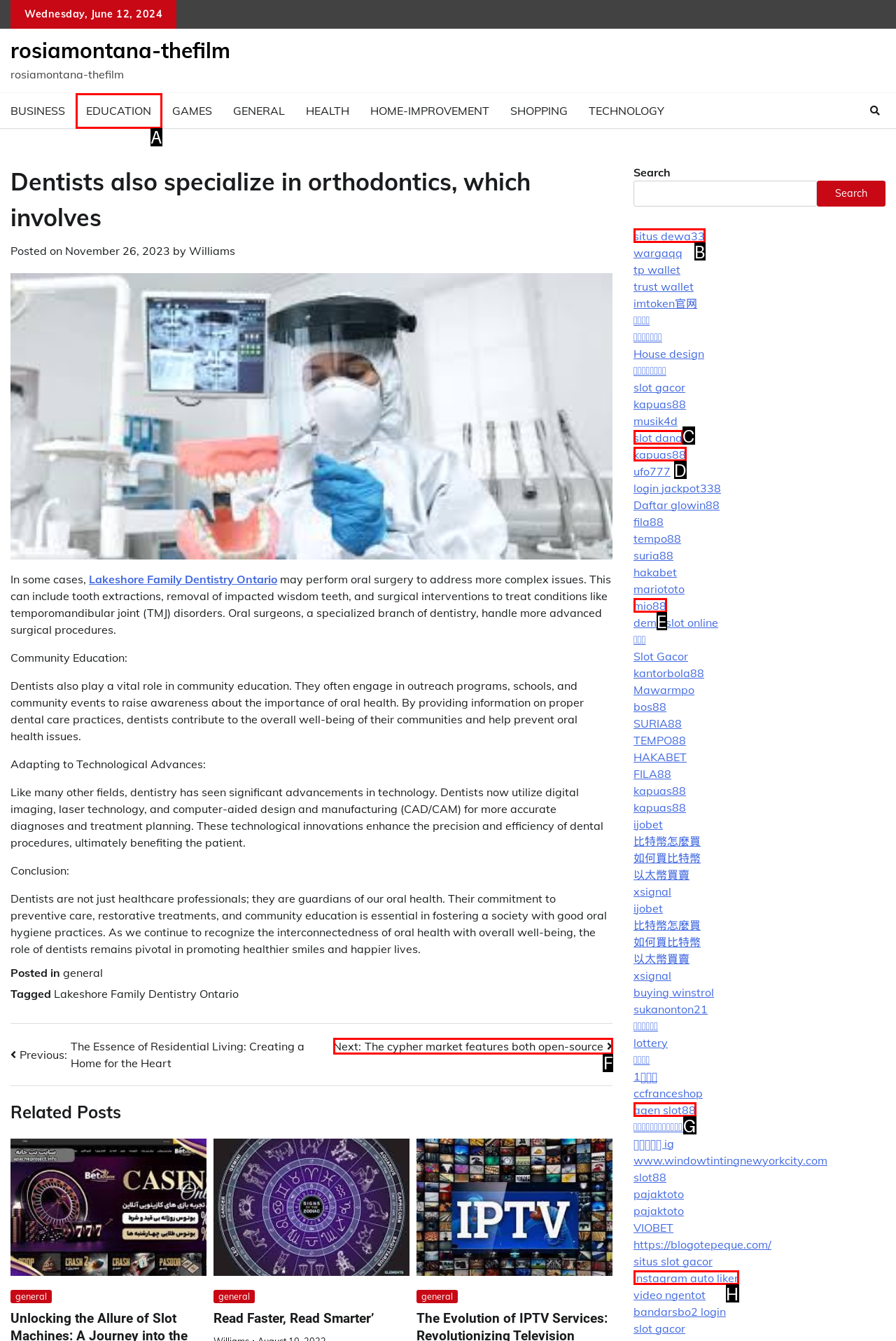Identify the HTML element to select in order to accomplish the following task: Select 'Archives'
Reply with the letter of the chosen option from the given choices directly.

None